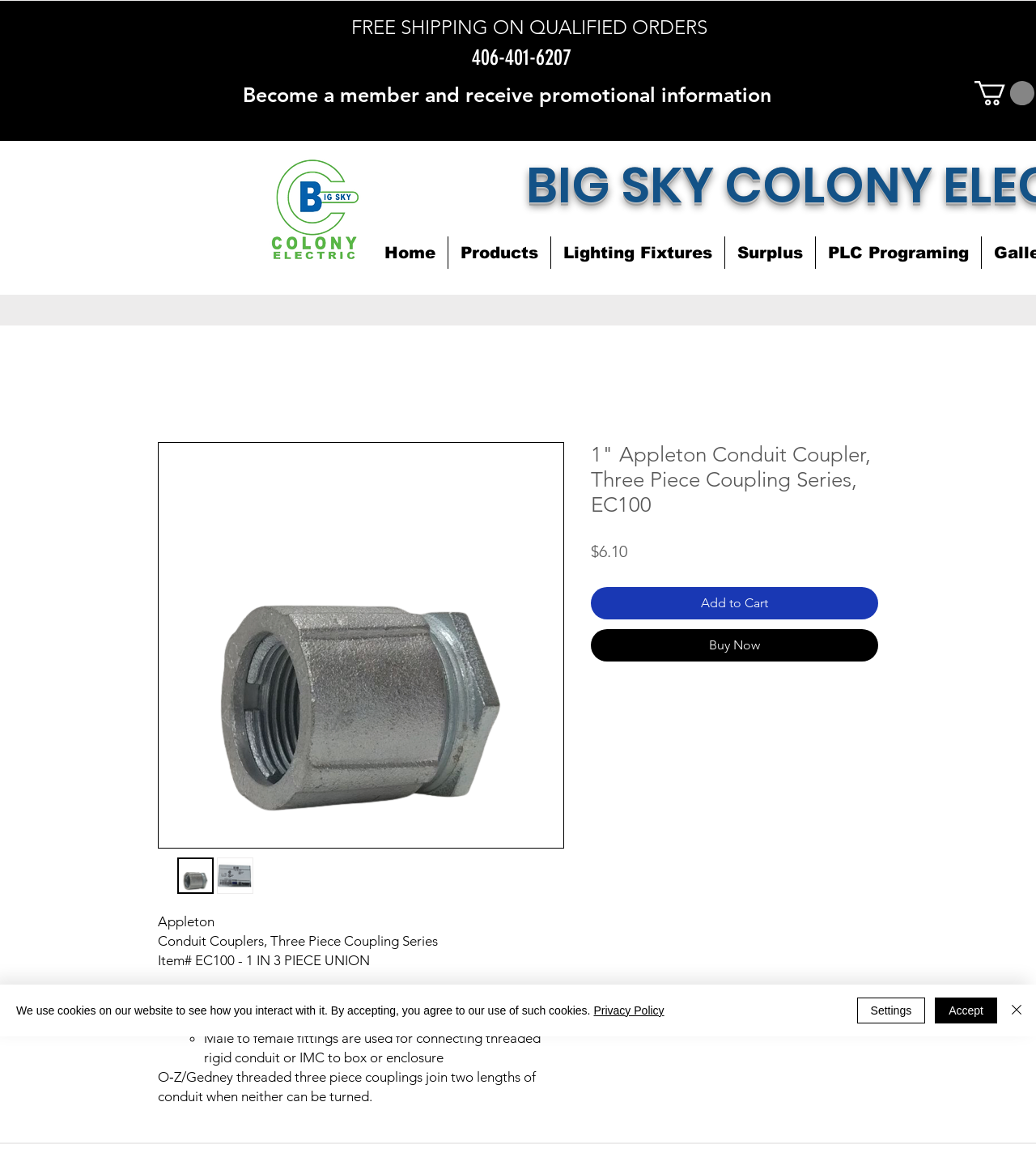Calculate the bounding box coordinates for the UI element based on the following description: "Home". Ensure the coordinates are four float numbers between 0 and 1, i.e., [left, top, right, bottom].

[0.359, 0.205, 0.432, 0.233]